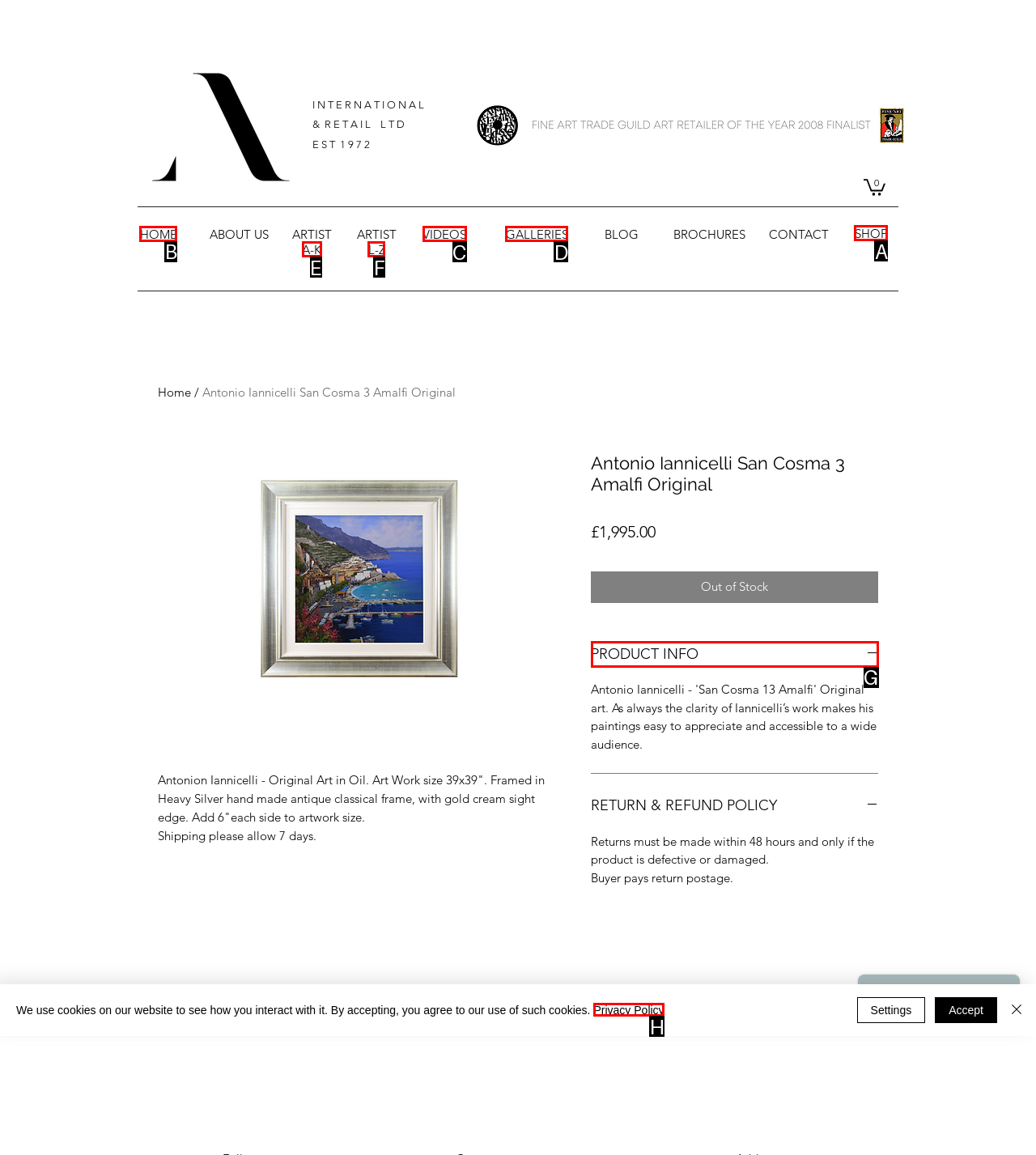Tell me which one HTML element I should click to complete the following task: Click the 'HOME' link Answer with the option's letter from the given choices directly.

B